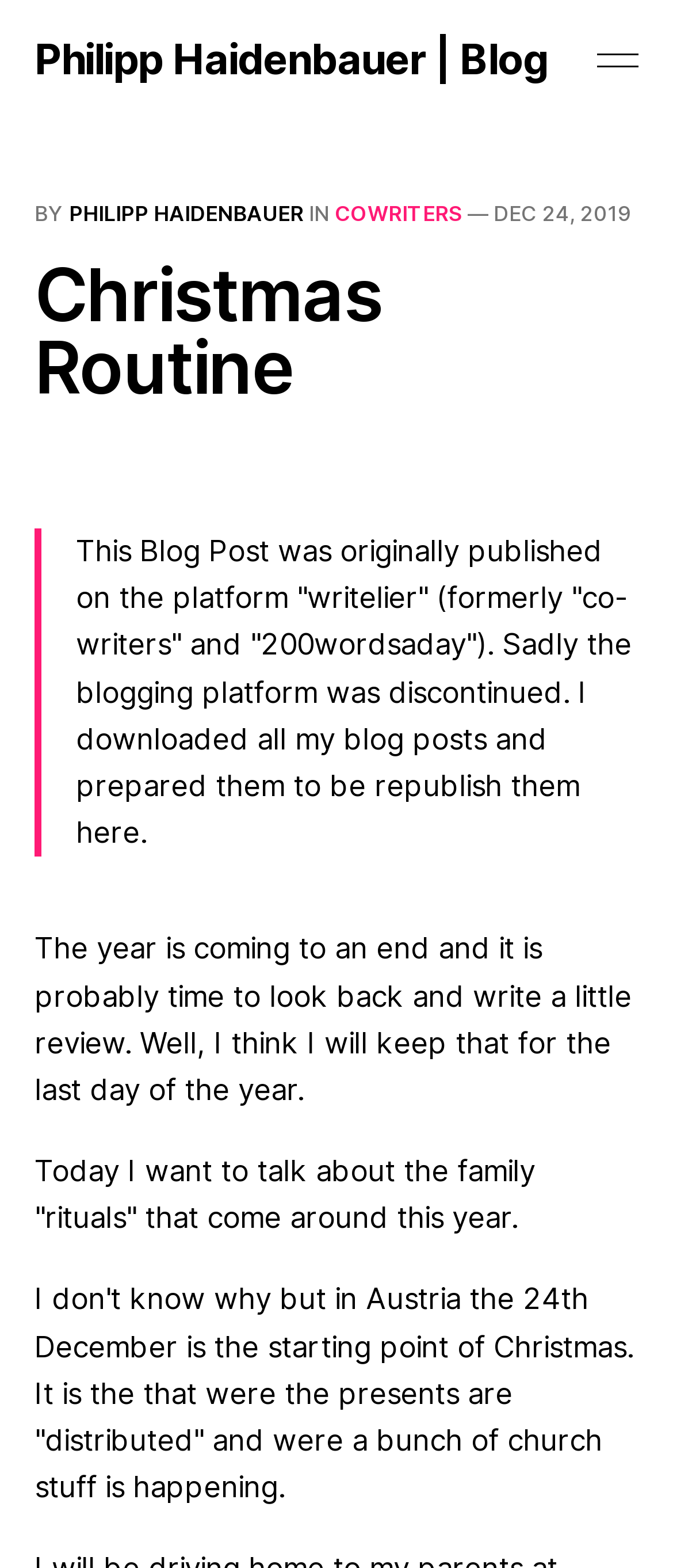Extract the bounding box coordinates for the HTML element that matches this description: "parent_node: Philipp Haidenbauer | Blog". The coordinates should be four float numbers between 0 and 1, i.e., [left, top, right, bottom].

[0.879, 0.022, 0.956, 0.055]